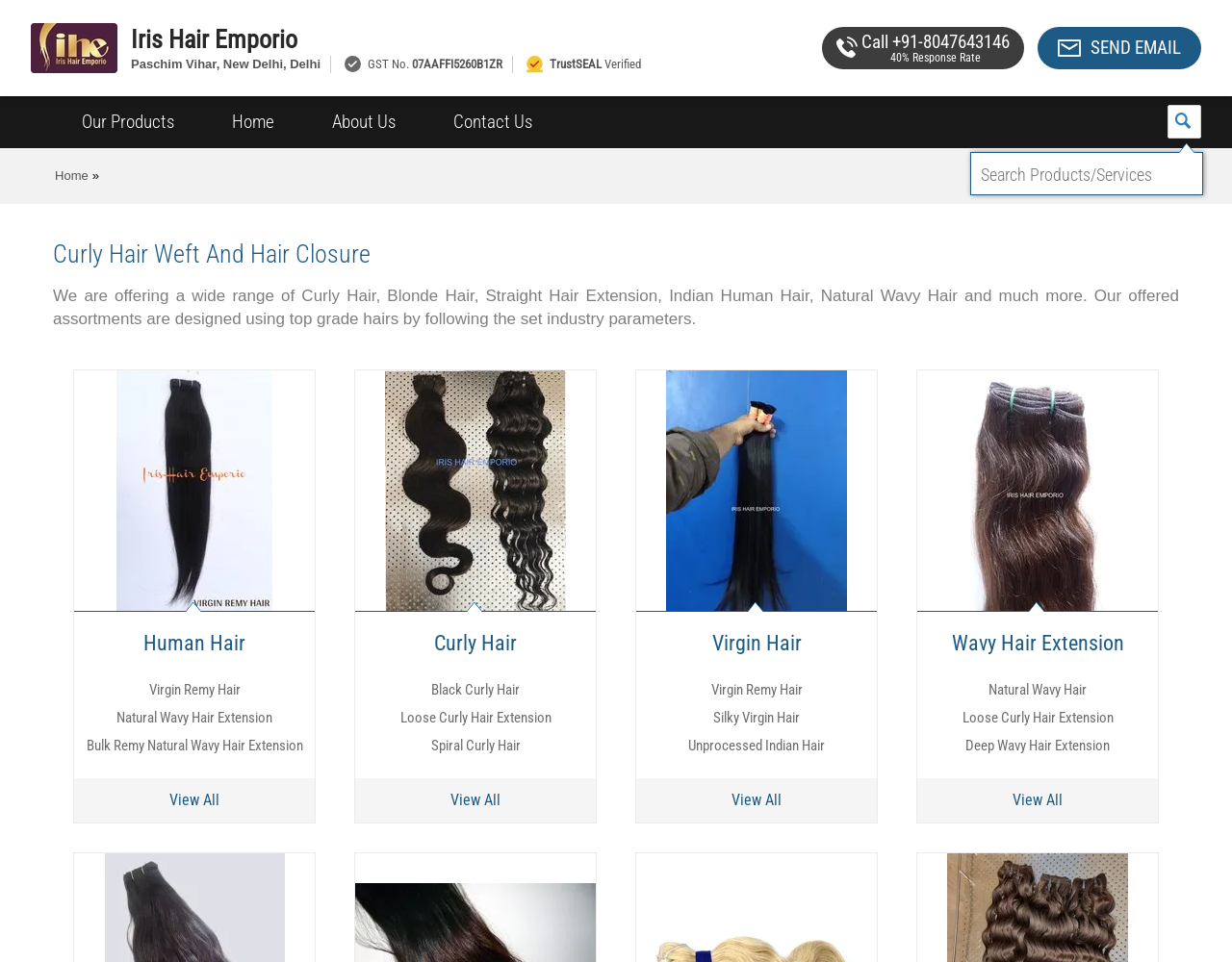Please determine the bounding box coordinates, formatted as (top-left x, top-left y, bottom-right x, bottom-right y), with all values as floating point numbers between 0 and 1. Identify the bounding box of the region described as: Natural Wavy Hair Extension

[0.095, 0.737, 0.221, 0.755]